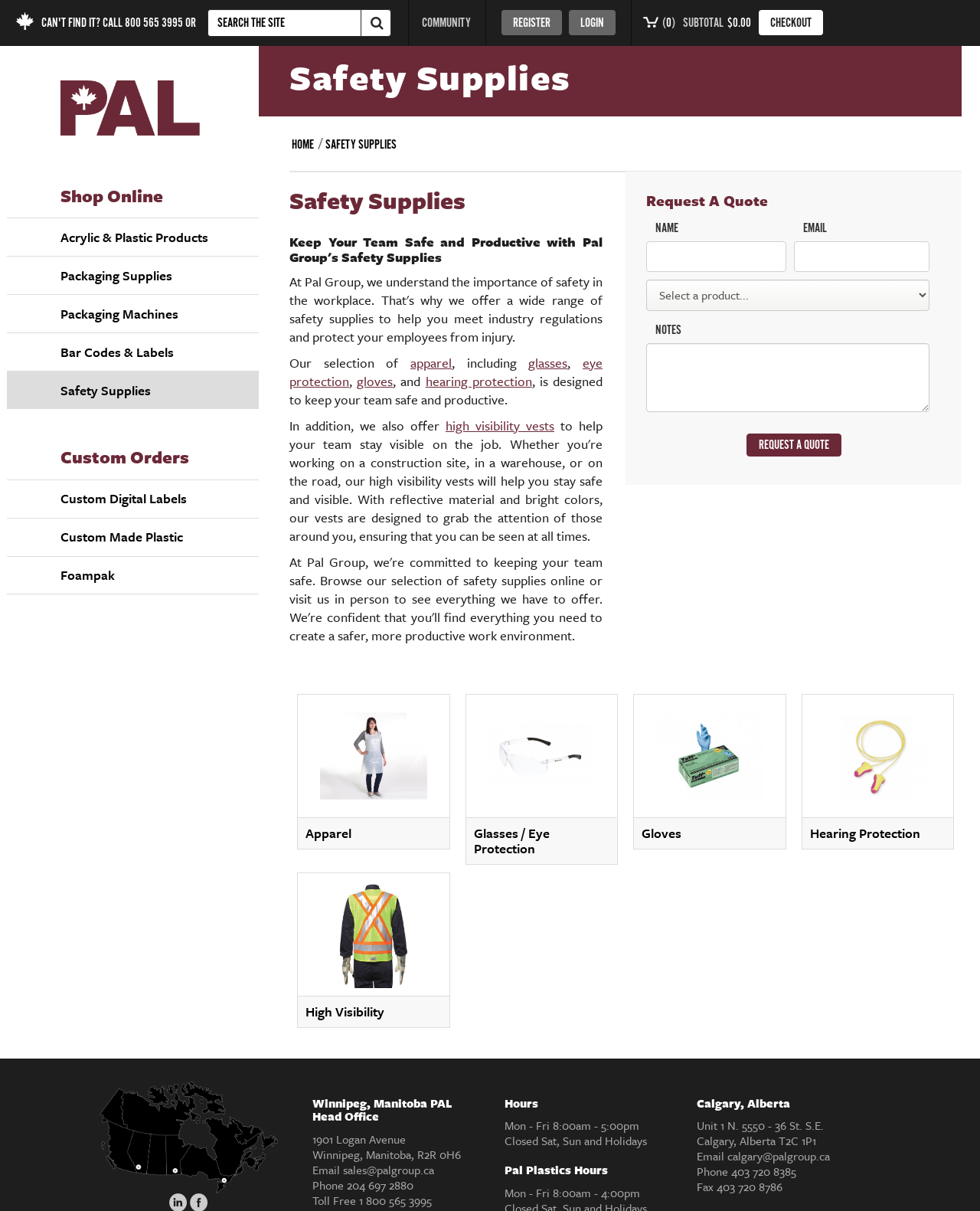Give a detailed overview of the webpage's appearance and contents.

The webpage is about Safety Supplies, as indicated by the meta description. At the top left corner, there is a Maple Leaf image, followed by a phone number "800 565 3995" and the text "OR". Below these elements, there is a search bar with a magnifying glass icon and a "SEARCH THE SITE" placeholder text.

To the right of the search bar, there are links to "COMMUNITY", "REGISTER", and "LOGIN". Below these links, there is a layout table containing a cart page link with a "0" subtotal and a "CHECKOUT" button.

On the left side of the page, there is a navigation menu with links to "Home", "Shop Online", "Custom Orders", and "Safety Supplies". The "Safety Supplies" link is highlighted, indicating that the user is currently on this page.

The main content of the page is divided into two sections. The top section has a heading "Safety Supplies" and a subheading "Keep Your Team Safe and Productive with Pal Group's Safety Supplies". Below the subheading, there is a paragraph of text describing the selection of safety supplies, including apparel, glasses, gloves, and hearing protection.

The bottom section of the page has a heading "Request A Quote" and a form with fields for name, email, and notes. There is also a dropdown menu and a "REQUEST A QUOTE" button.

Below the main content, there are four links to specific safety supply categories: "Apparel", "Glasses / Eye Protection", "Gloves", and "Hearing Protection". Each link has a corresponding image.

At the bottom of the page, there is a footer section with a map image, links to social media platforms, and contact information for the PAL Head Office in Winnipeg, Manitoba.